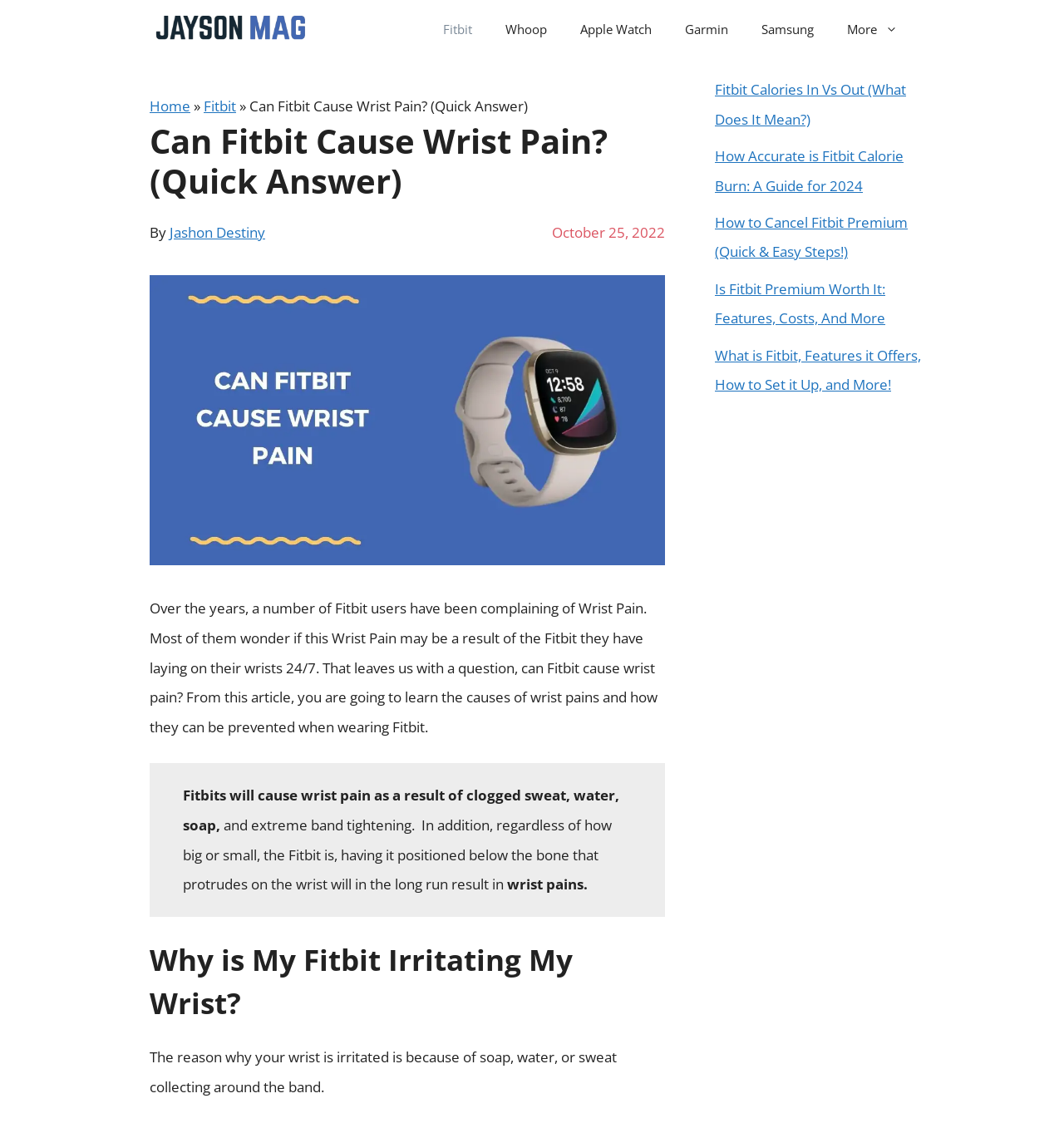What is the primary heading on this webpage?

Can Fitbit Cause Wrist Pain? (Quick Answer)